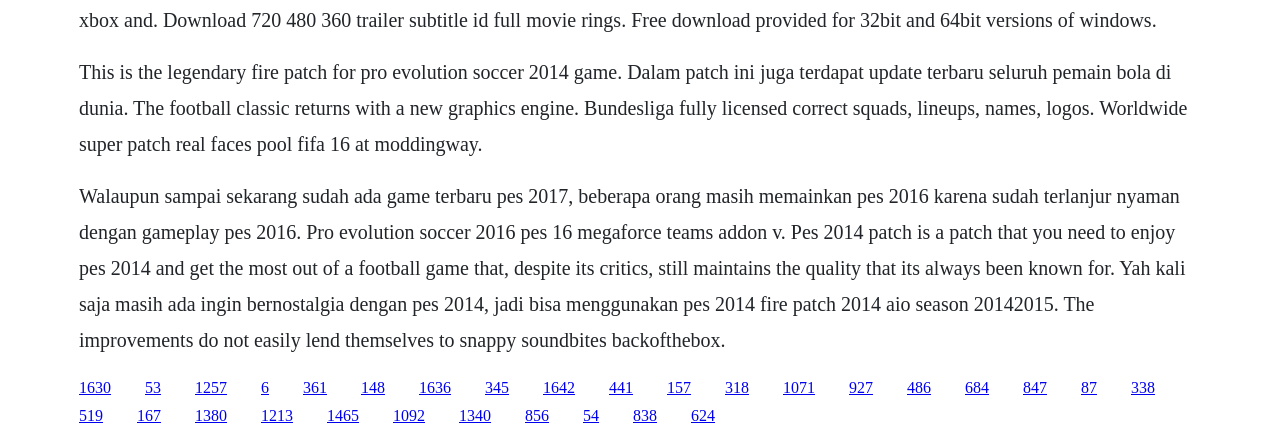Using the element description outgoing ticket, predict the bounding box coordinates for the UI element. Provide the coordinates in (top-left x, top-left y, bottom-right x, bottom-right y) format with values ranging from 0 to 1.

None